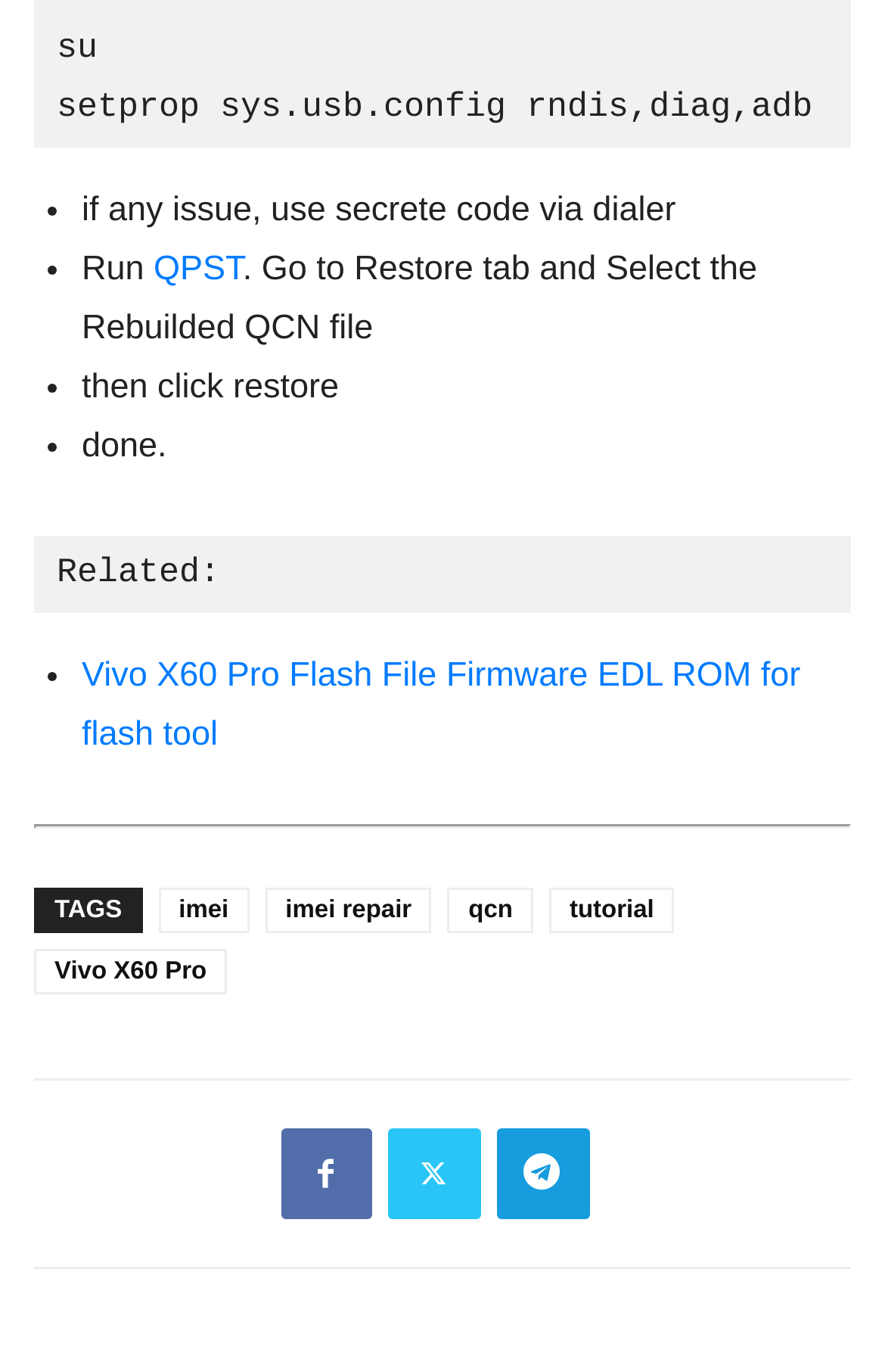Refer to the element description Twitter and identify the corresponding bounding box in the screenshot. Format the coordinates as (top-left x, top-left y, bottom-right x, bottom-right y) with values in the range of 0 to 1.

[0.437, 0.823, 0.542, 0.889]